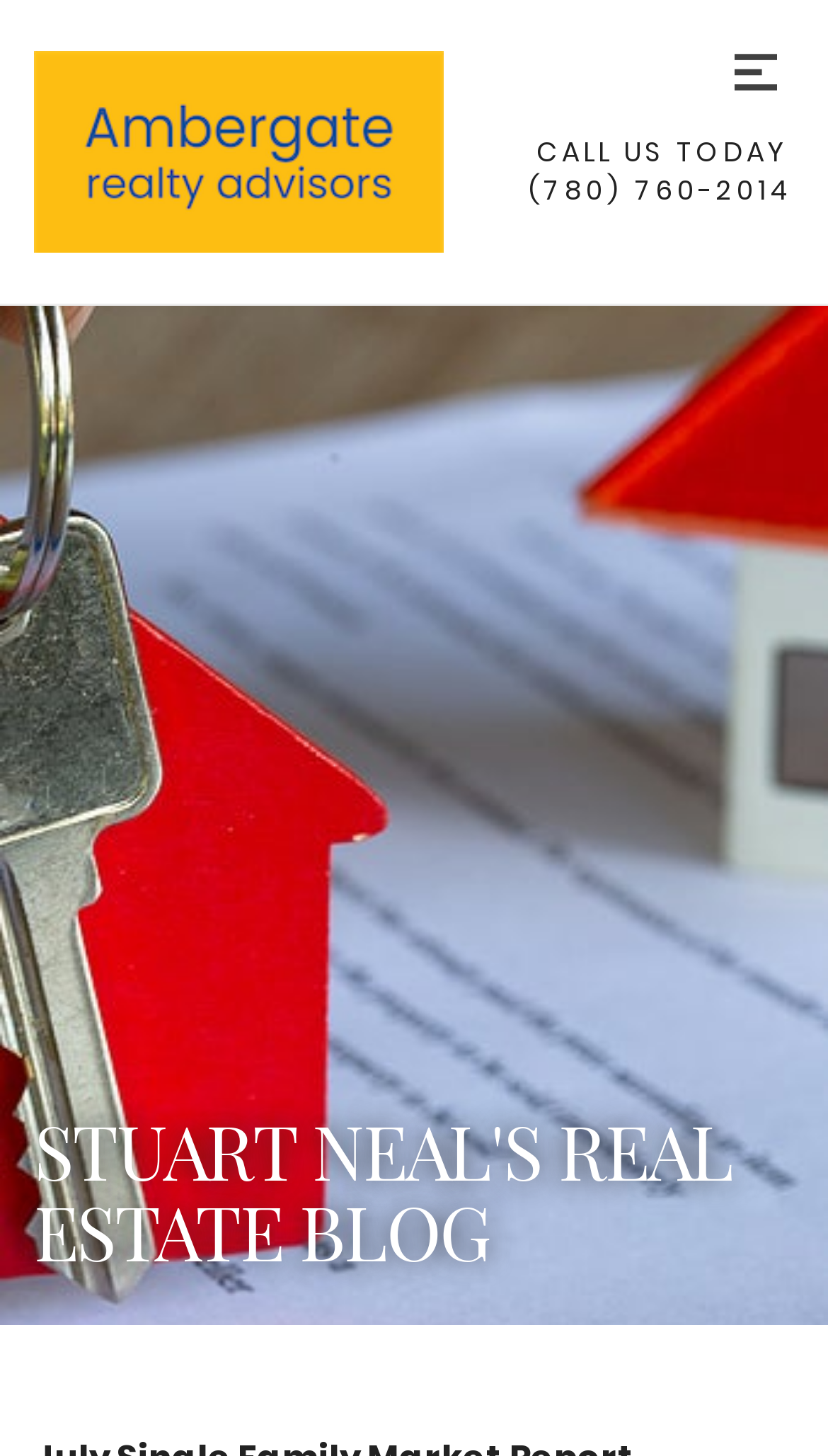Please provide the bounding box coordinate of the region that matches the element description: Menu. Coordinates should be in the format (top-left x, top-left y, bottom-right x, bottom-right y) and all values should be between 0 and 1.

[0.867, 0.023, 0.959, 0.076]